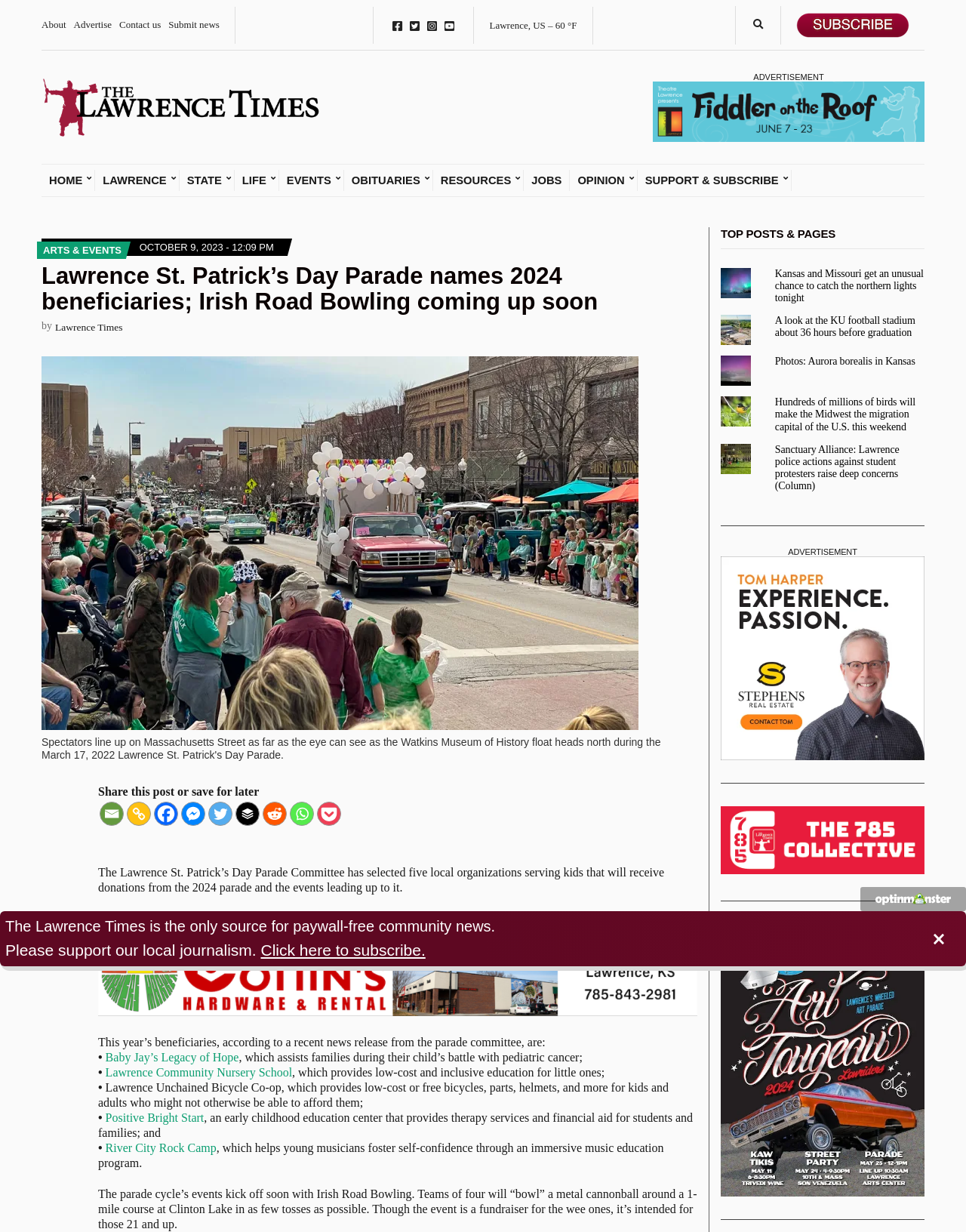Find the bounding box coordinates of the element's region that should be clicked in order to follow the given instruction: "Click on the 'Submit news' link". The coordinates should consist of four float numbers between 0 and 1, i.e., [left, top, right, bottom].

[0.174, 0.015, 0.227, 0.025]